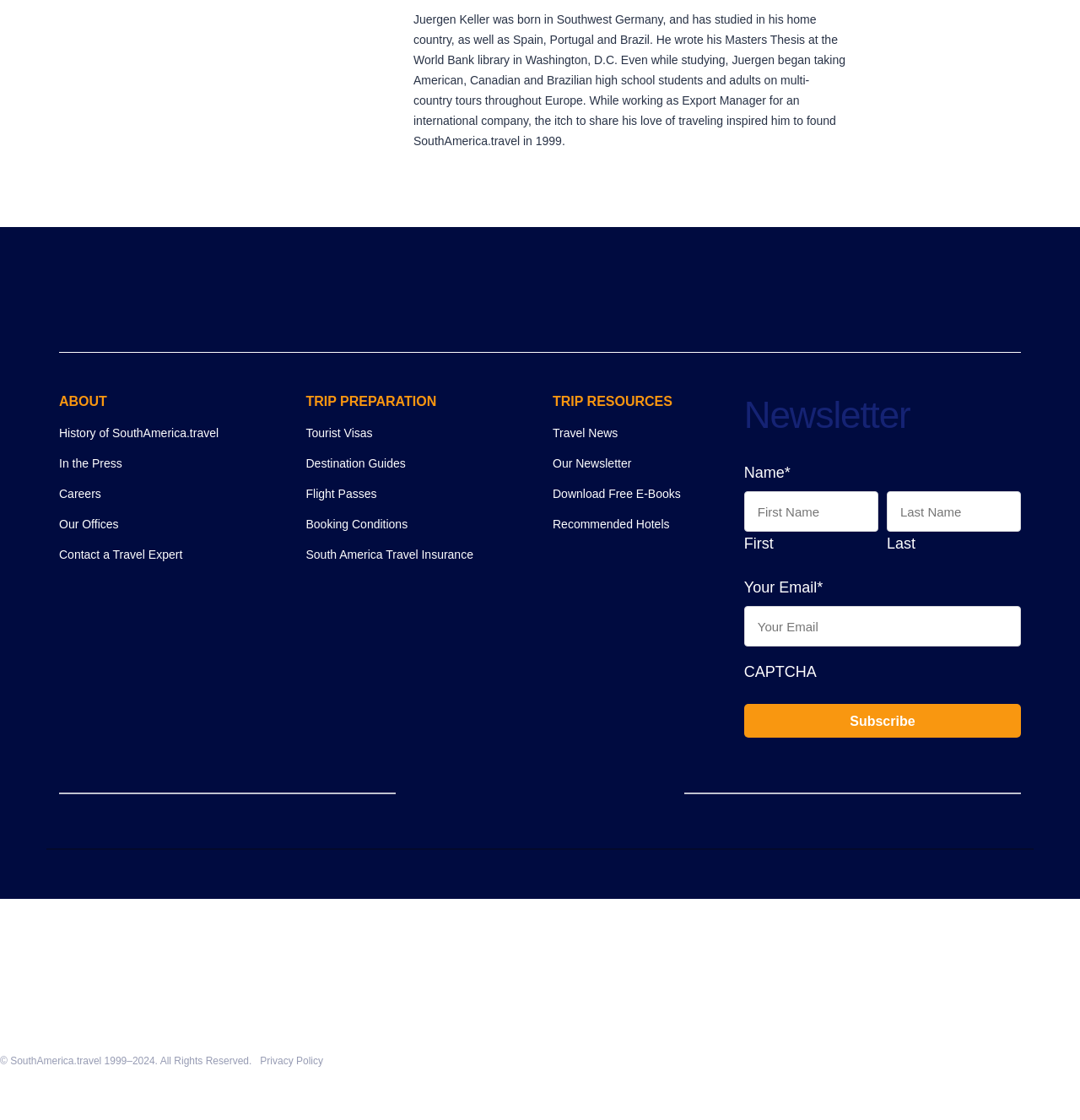Please specify the bounding box coordinates of the clickable section necessary to execute the following command: "Get tourist visas information".

[0.283, 0.381, 0.488, 0.394]